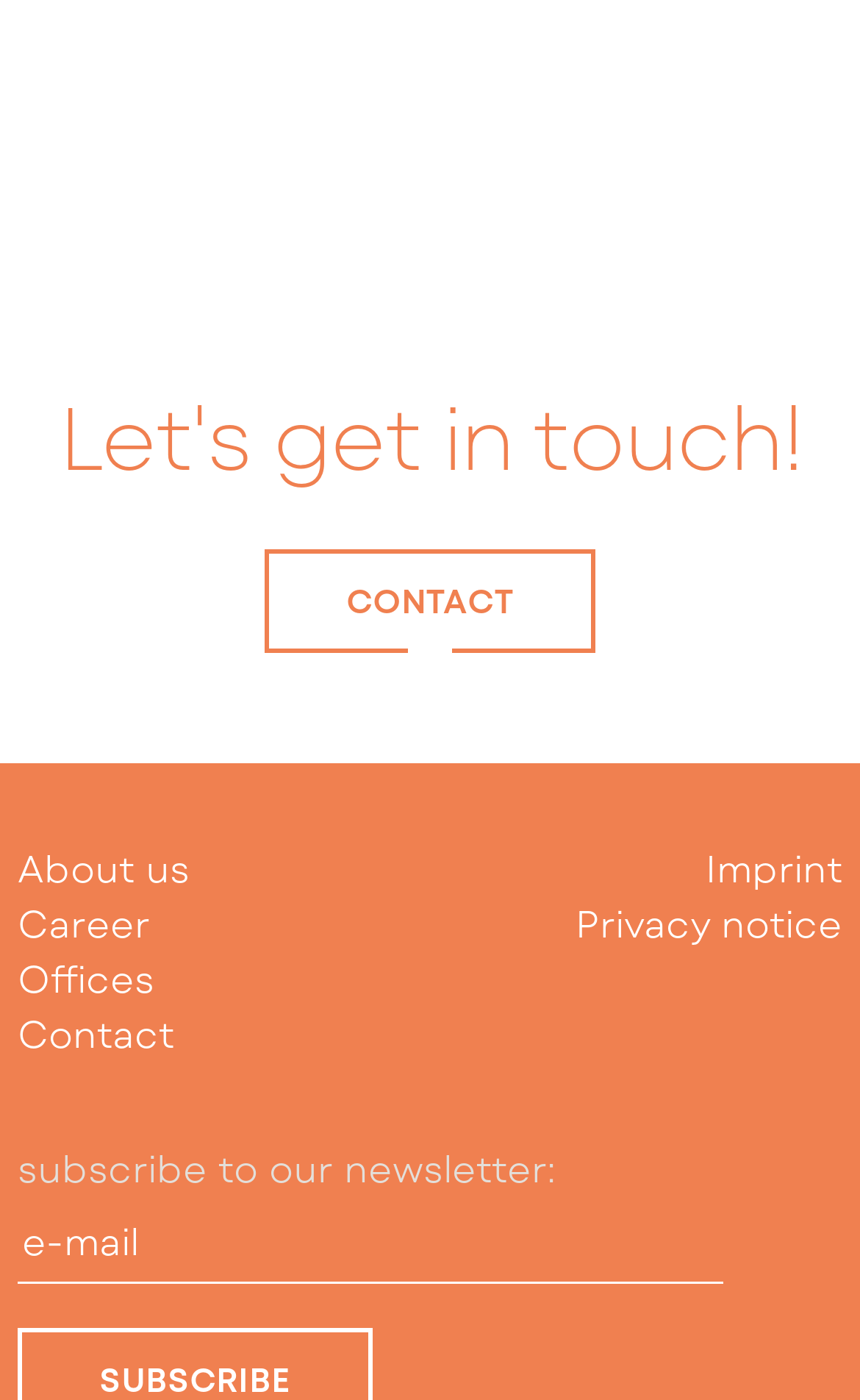Determine the bounding box for the UI element that matches this description: "Career".

[0.021, 0.643, 0.174, 0.675]